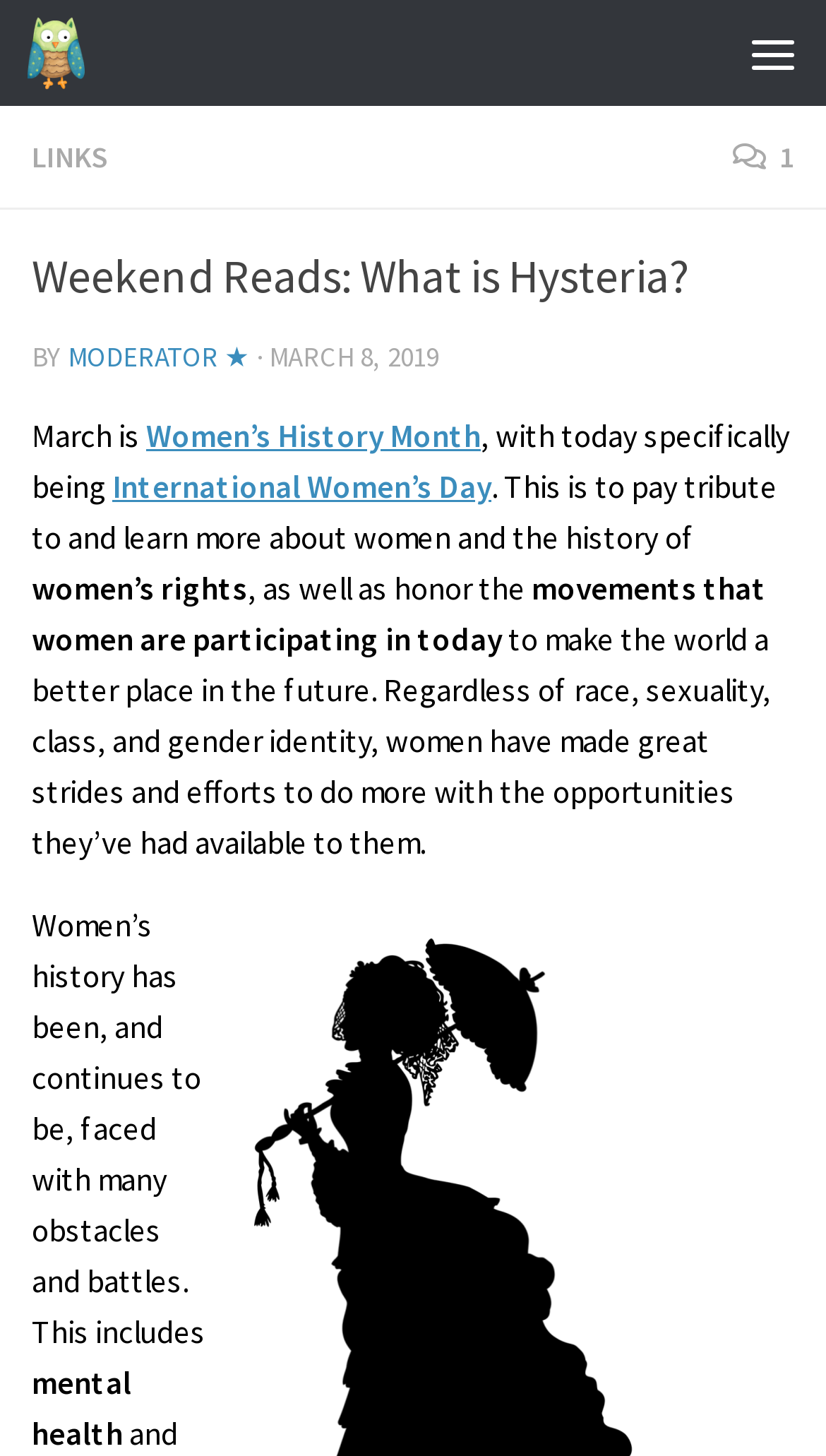Identify and generate the primary title of the webpage.

Weekend Reads: What is Hysteria?